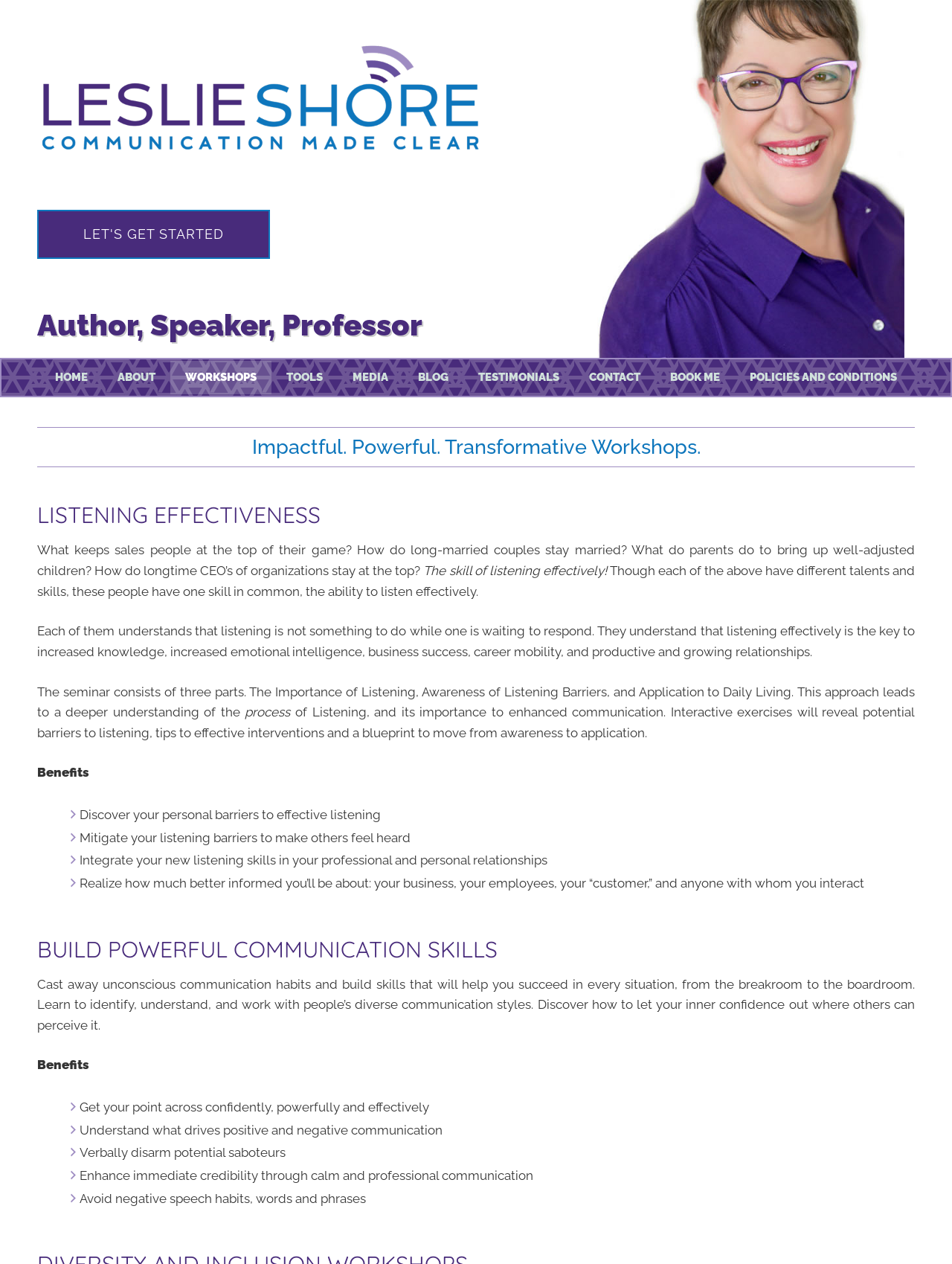Please identify the bounding box coordinates of the clickable area that will allow you to execute the instruction: "View the TESTIMONIALS".

[0.487, 0.285, 0.603, 0.312]